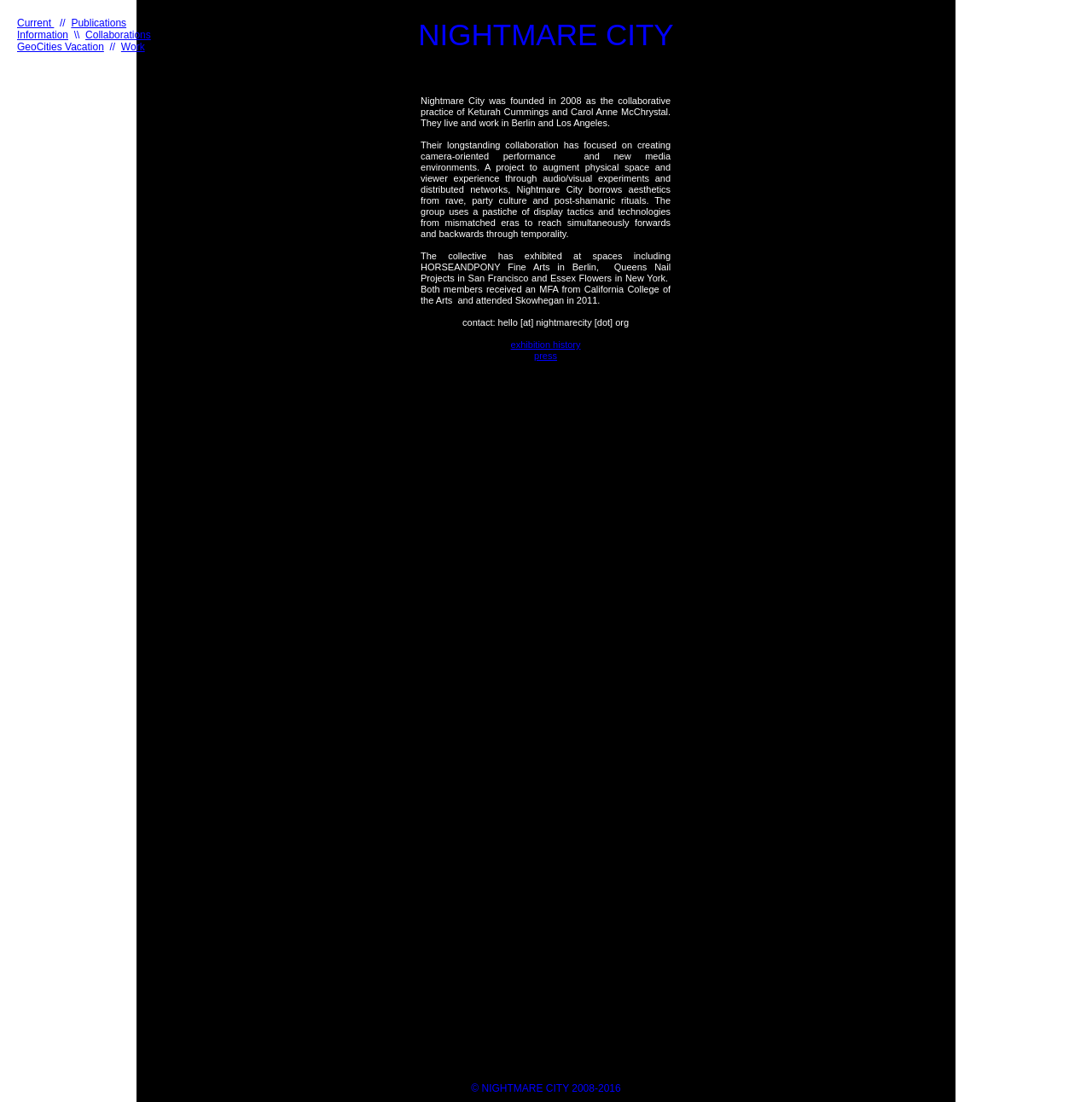Determine the bounding box coordinates of the region that needs to be clicked to achieve the task: "Click on the 'Publications' link".

[0.065, 0.015, 0.116, 0.026]